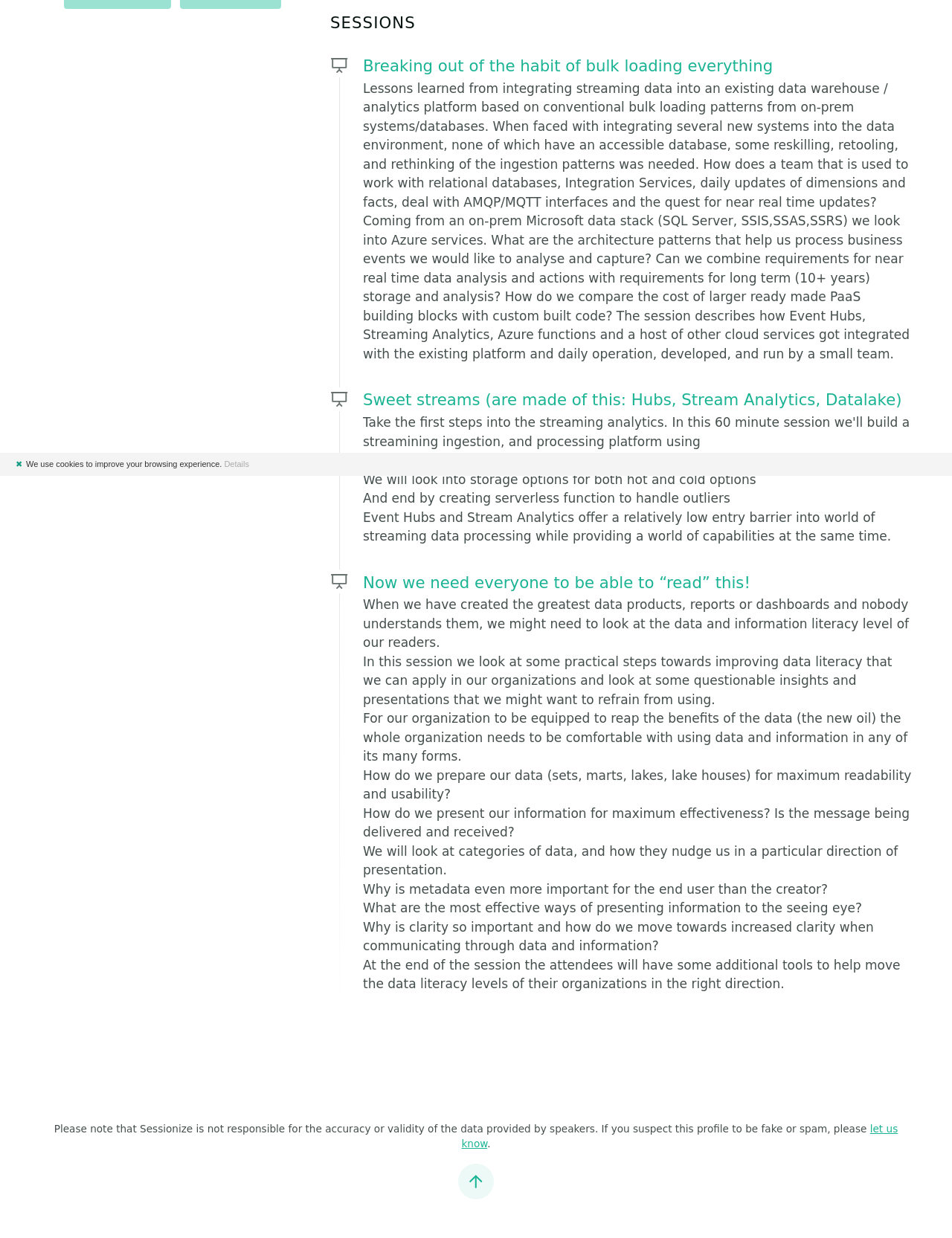Locate the bounding box of the UI element with the following description: "Accept all cookies".

None